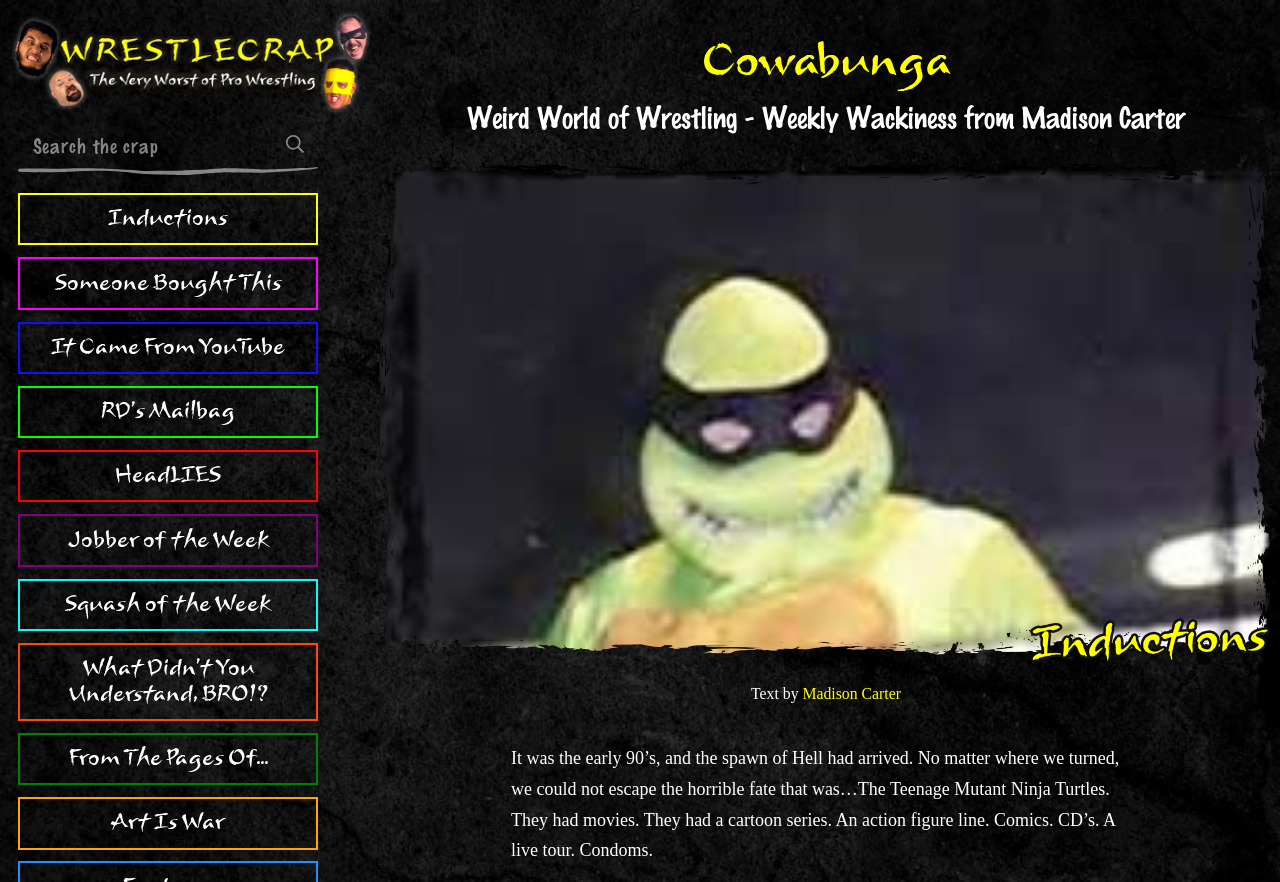Please determine the bounding box coordinates of the element to click on in order to accomplish the following task: "Visit WrestleCrap". Ensure the coordinates are four float numbers ranging from 0 to 1, i.e., [left, top, right, bottom].

[0.007, 0.01, 0.291, 0.132]